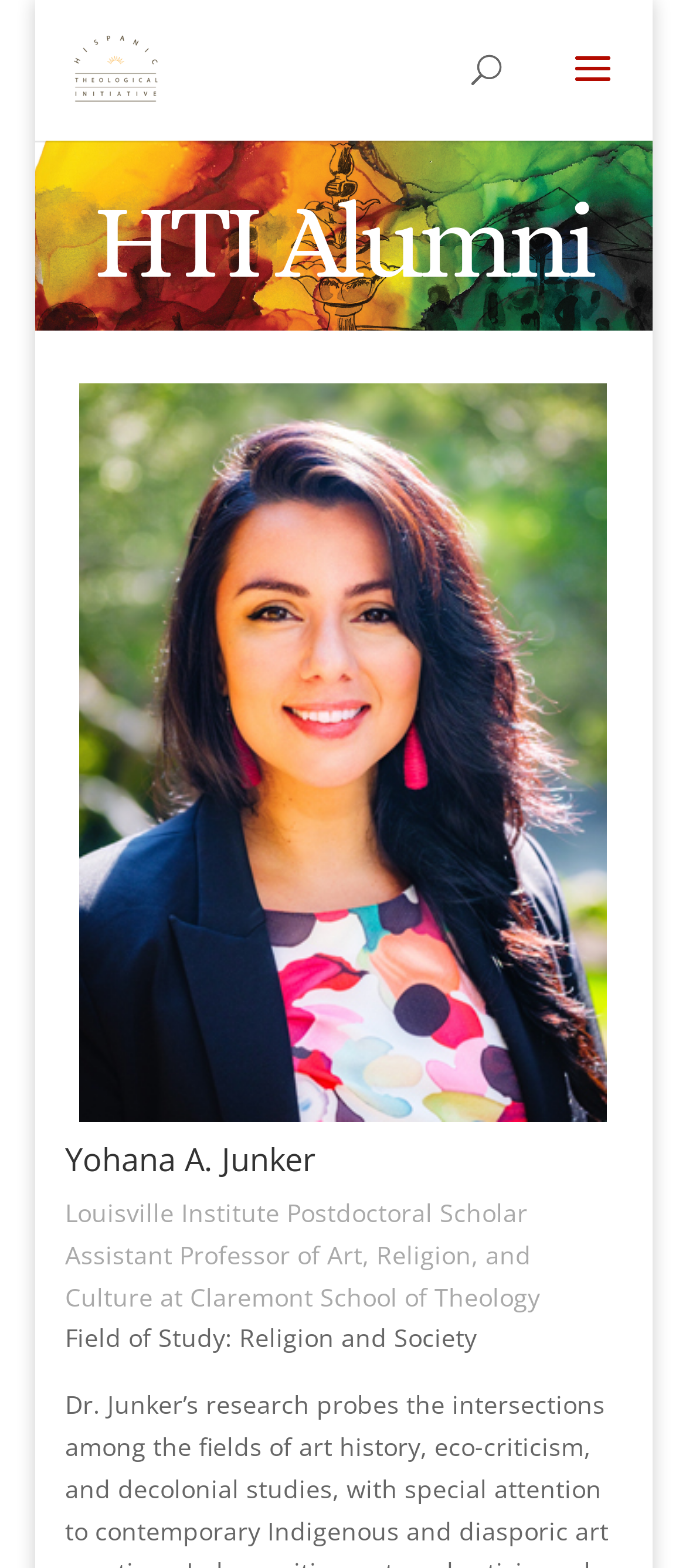Describe in detail what you see on the webpage.

The webpage is about Yohana Junker, who is associated with the Hispanic Theological Initiative. At the top-left corner, there is a link and an image, both labeled "Hispanic Theological Initiative". 

Below this, in the middle of the page, there is a search bar that spans almost the entire width of the page. 

On the left side of the page, there is a heading "HTI Alumni" followed by an image of Yohana A. Junker, which takes up most of the page's height. 

To the right of the image, there is a heading "Yohana A. Junker" and below it, a paragraph of text describing Yohana's profession as a Louisville Institute Postdoctoral Scholar and Assistant Professor of Art, Religion, and Culture at Claremont School of Theology. 

Further down, there is another line of text stating Yohana's field of study as "Religion and Society".